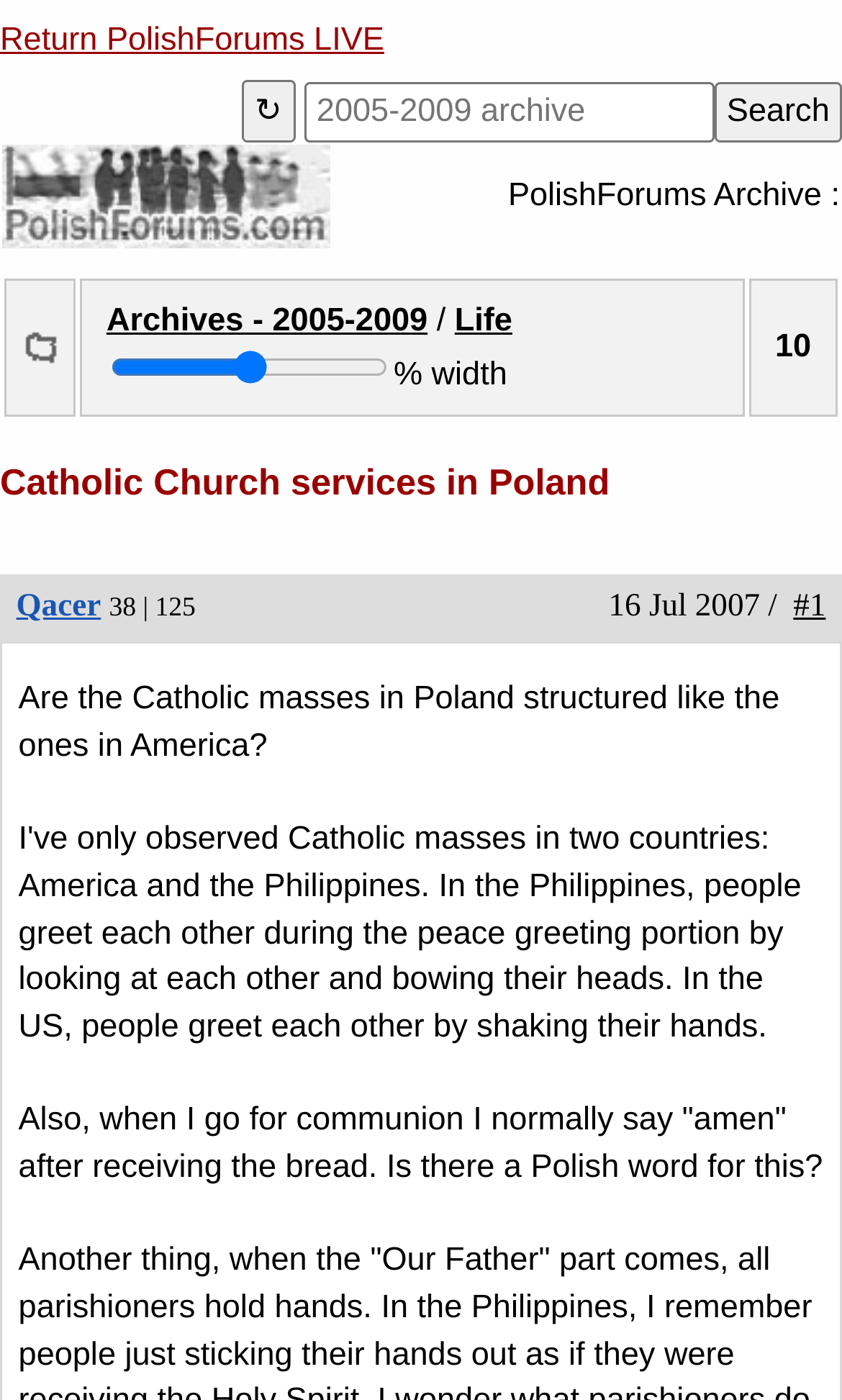Find the bounding box coordinates of the clickable element required to execute the following instruction: "Read the thread 'Are the Catholic masses in Poland structured like the ones in America?'". Provide the coordinates as four float numbers between 0 and 1, i.e., [left, top, right, bottom].

[0.022, 0.486, 0.926, 0.546]